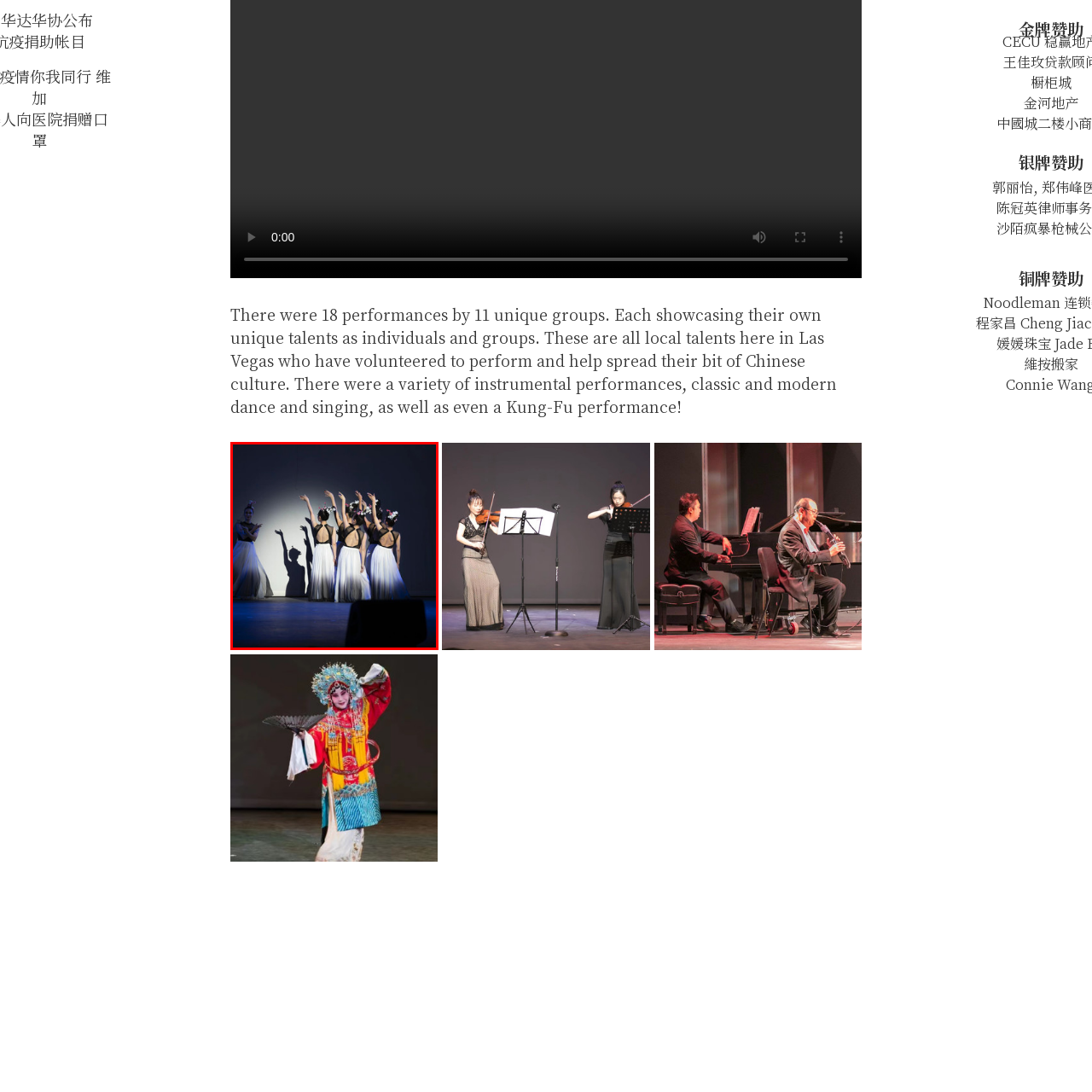What is the direction of the dancer standing apart? Study the image bordered by the red bounding box and answer briefly using a single word or a phrase.

Left